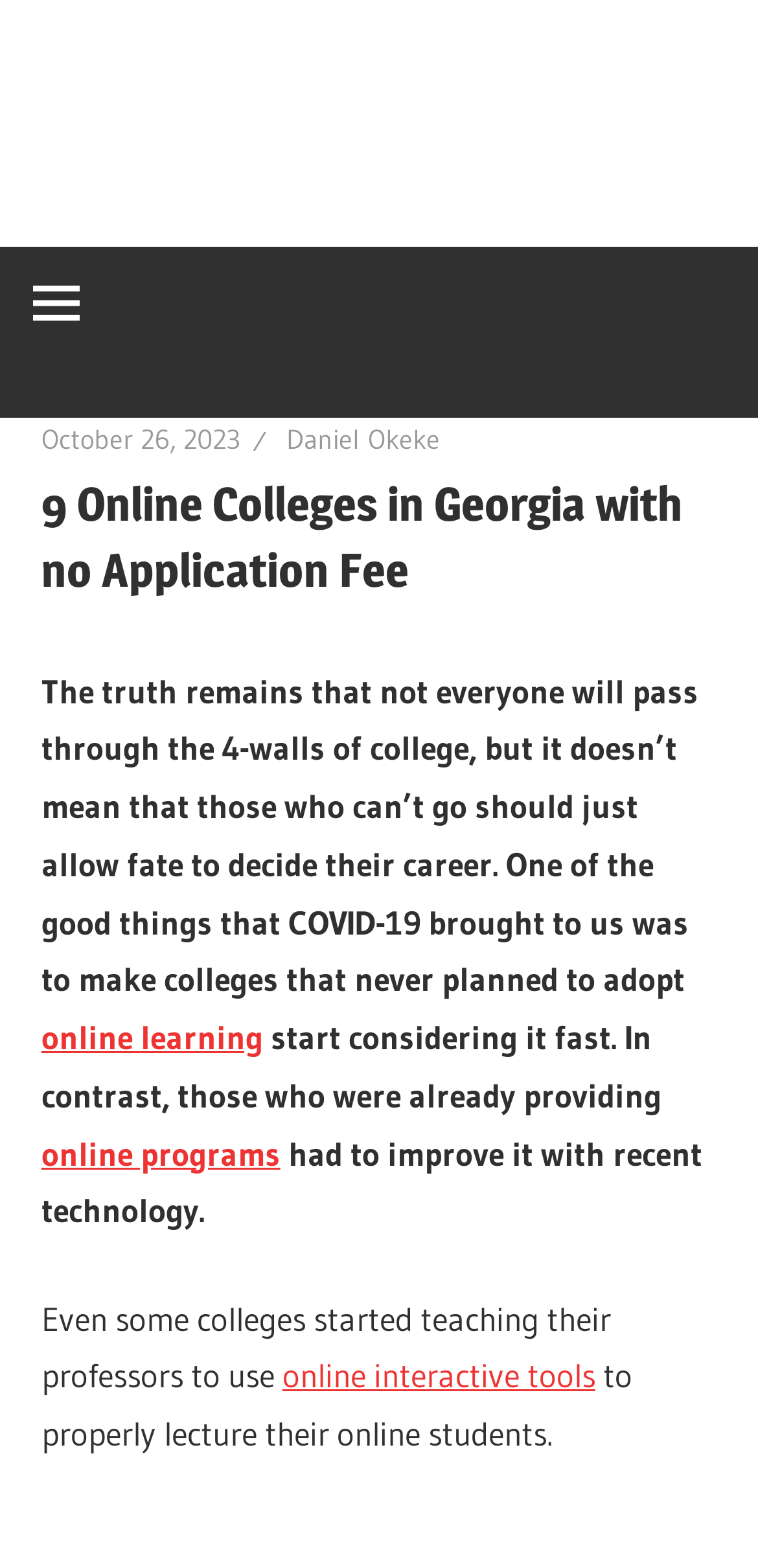What is the date mentioned in the webpage?
Craft a detailed and extensive response to the question.

The date is mentioned in the link element with the text 'October 26, 2023' which is a child of the HeaderAsNonLandmark element.